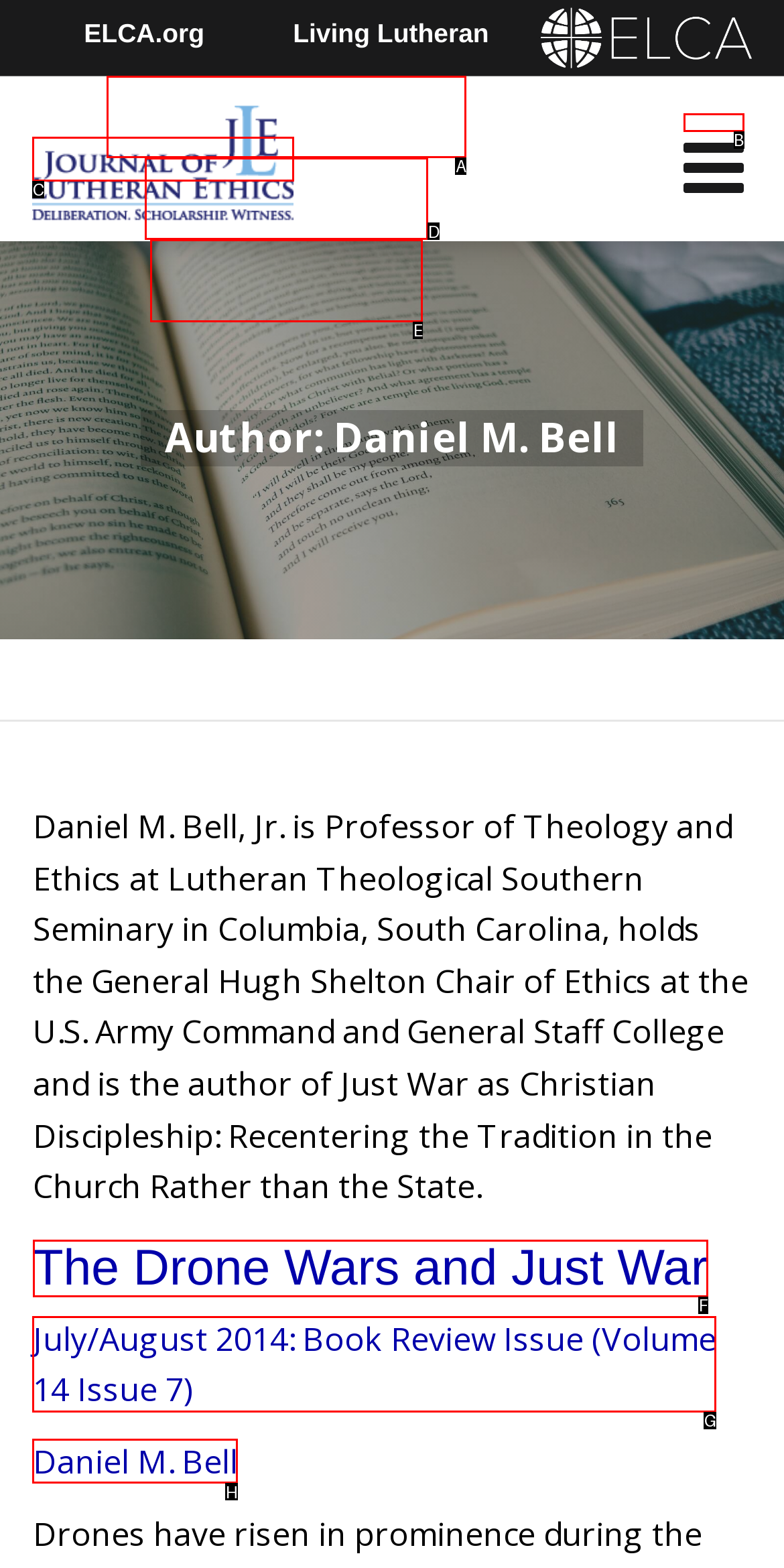Determine the HTML element to click for the instruction: Click the 'What's new' link.
Answer with the letter corresponding to the correct choice from the provided options.

None